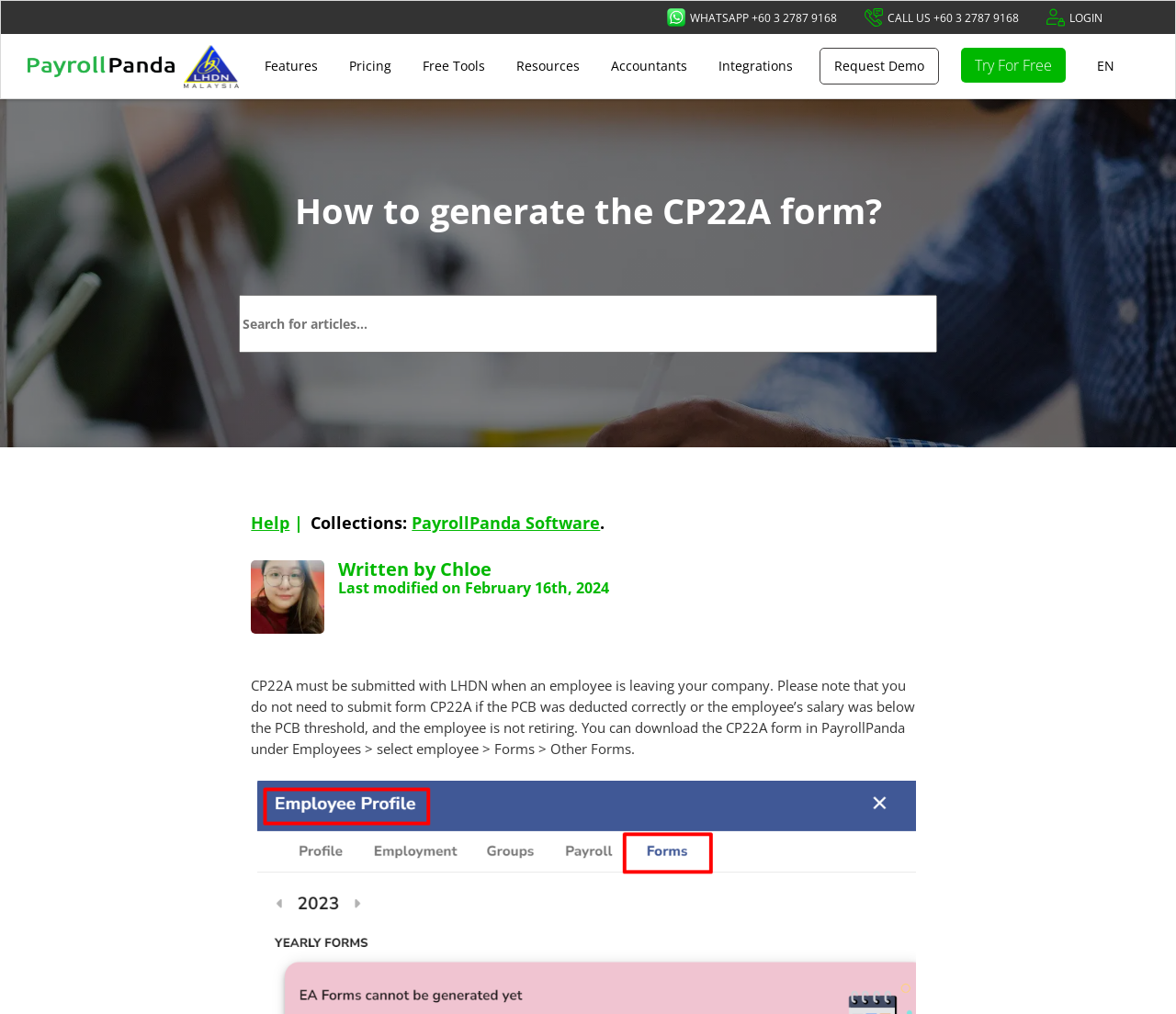Find the bounding box coordinates of the area to click in order to follow the instruction: "Click on the 'LOGIN' link".

[0.89, 0.008, 0.938, 0.026]